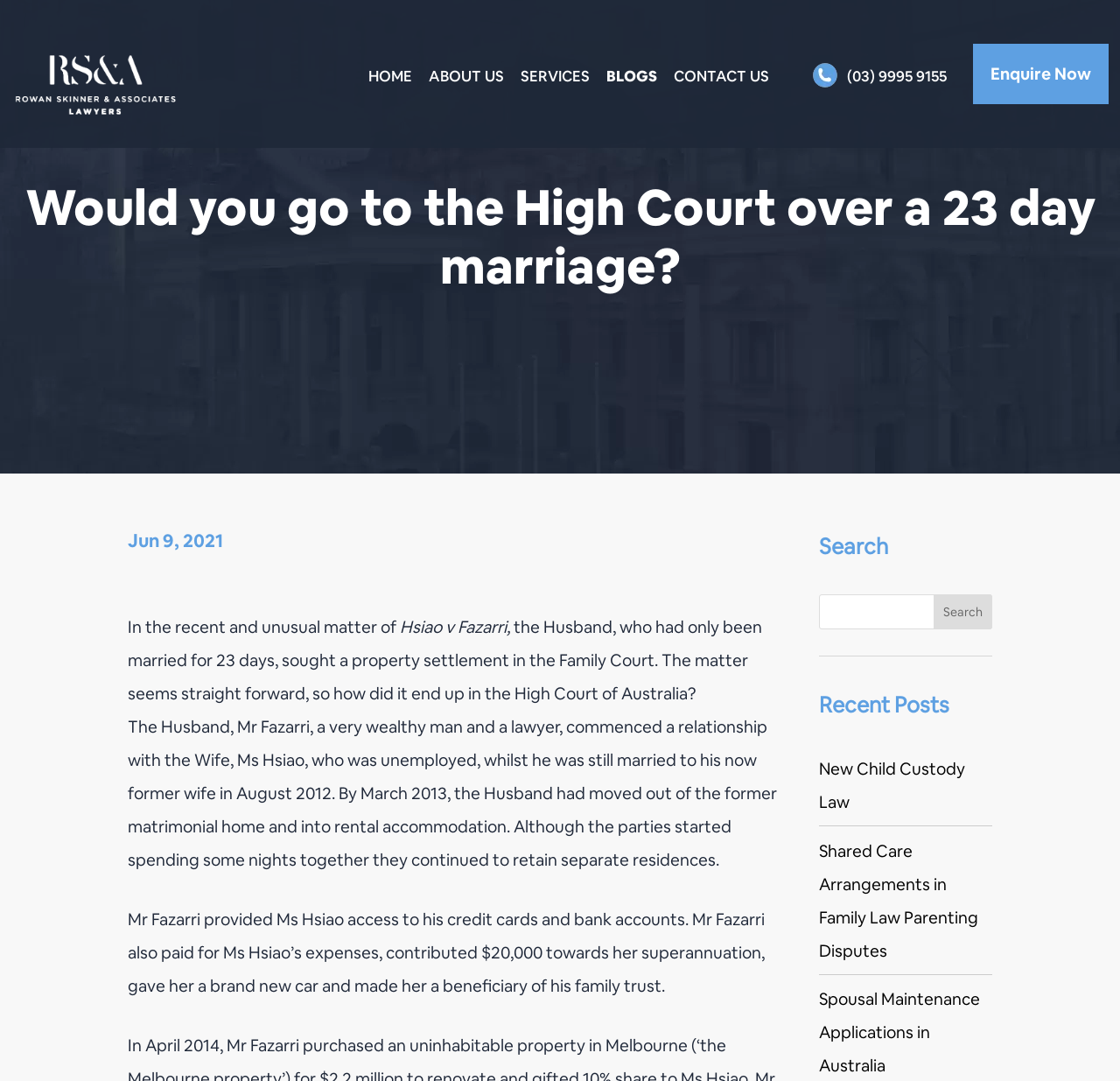Indicate the bounding box coordinates of the clickable region to achieve the following instruction: "Visit Houses For Rent In Henrico, Va With No Credit Check."

None